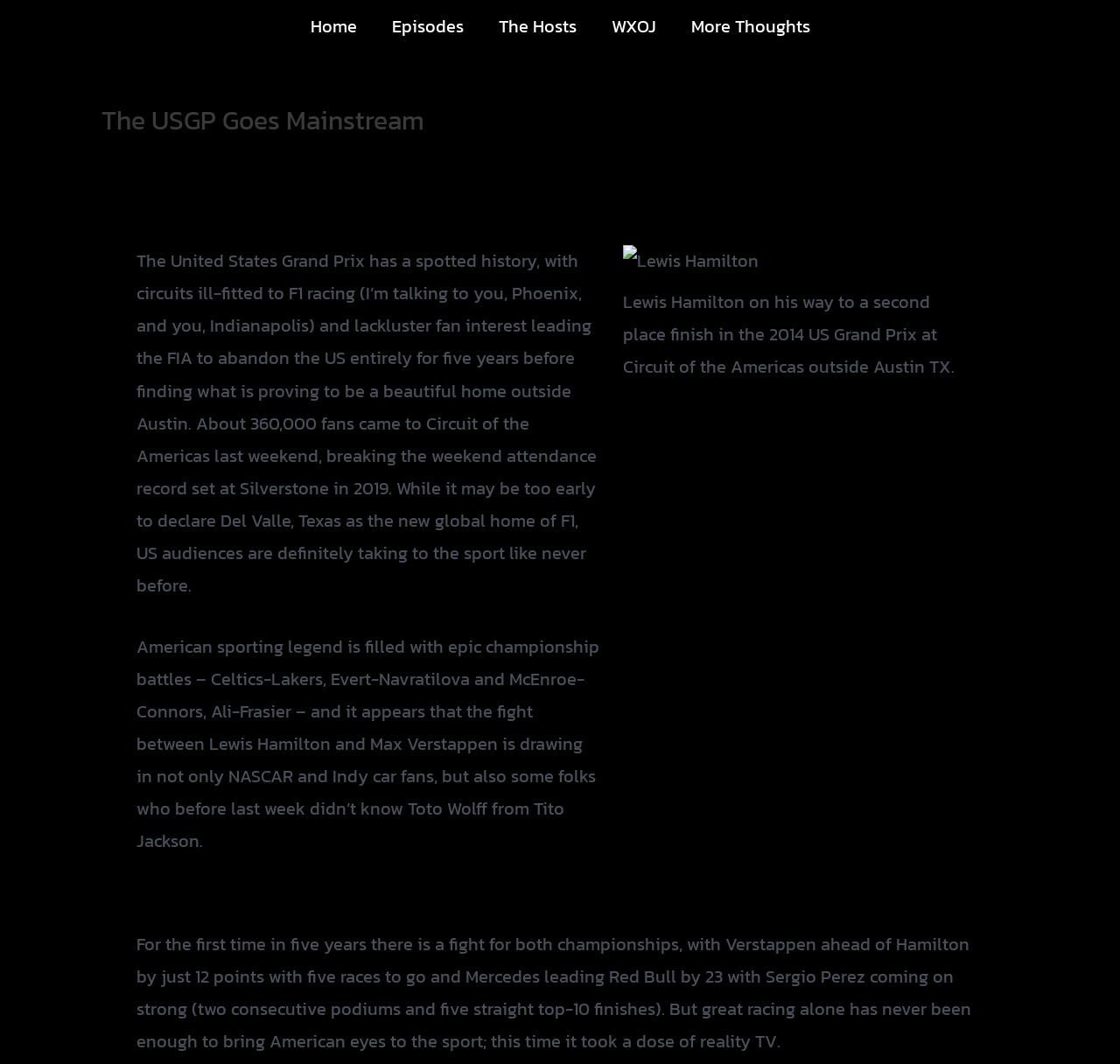Provide a thorough summary of the webpage.

The webpage is about the United States Grand Prix (USGP) and its growing popularity in the US. At the top, there is a navigation bar with five links: "Home", "Episodes", "The Hosts", "WXOJ", and "More Thoughts". Below the navigation bar, there is a header section with a heading "The USGP Goes Mainstream" and a link to "Leave a Comment". The header section also includes a breadcrumb trail with links to "Auto Racing" and the author "Joe Capraro".

The main content of the webpage is divided into three paragraphs of text. The first paragraph discusses the history of the USGP, including its previous struggles with fan interest and the FIA's decision to abandon the US for five years. It also mentions the recent success of the Circuit of the Americas in Austin, Texas, which broke the weekend attendance record set at Silverstone in 2019.

The second paragraph talks about the growing popularity of Formula 1 (F1) racing in the US, comparing it to other epic championship battles in American sporting history. It suggests that the rivalry between Lewis Hamilton and Max Verstappen is drawing in new fans, including those from NASCAR and Indy car backgrounds.

The third paragraph provides more details about the current state of the F1 championship, including the points standings and the performance of drivers like Sergio Perez. It also mentions the role of reality TV in increasing the sport's popularity in the US.

On the right side of the webpage, there is an image of Lewis Hamilton, with a caption describing his second-place finish in the 2014 US Grand Prix at Circuit of the Americas.